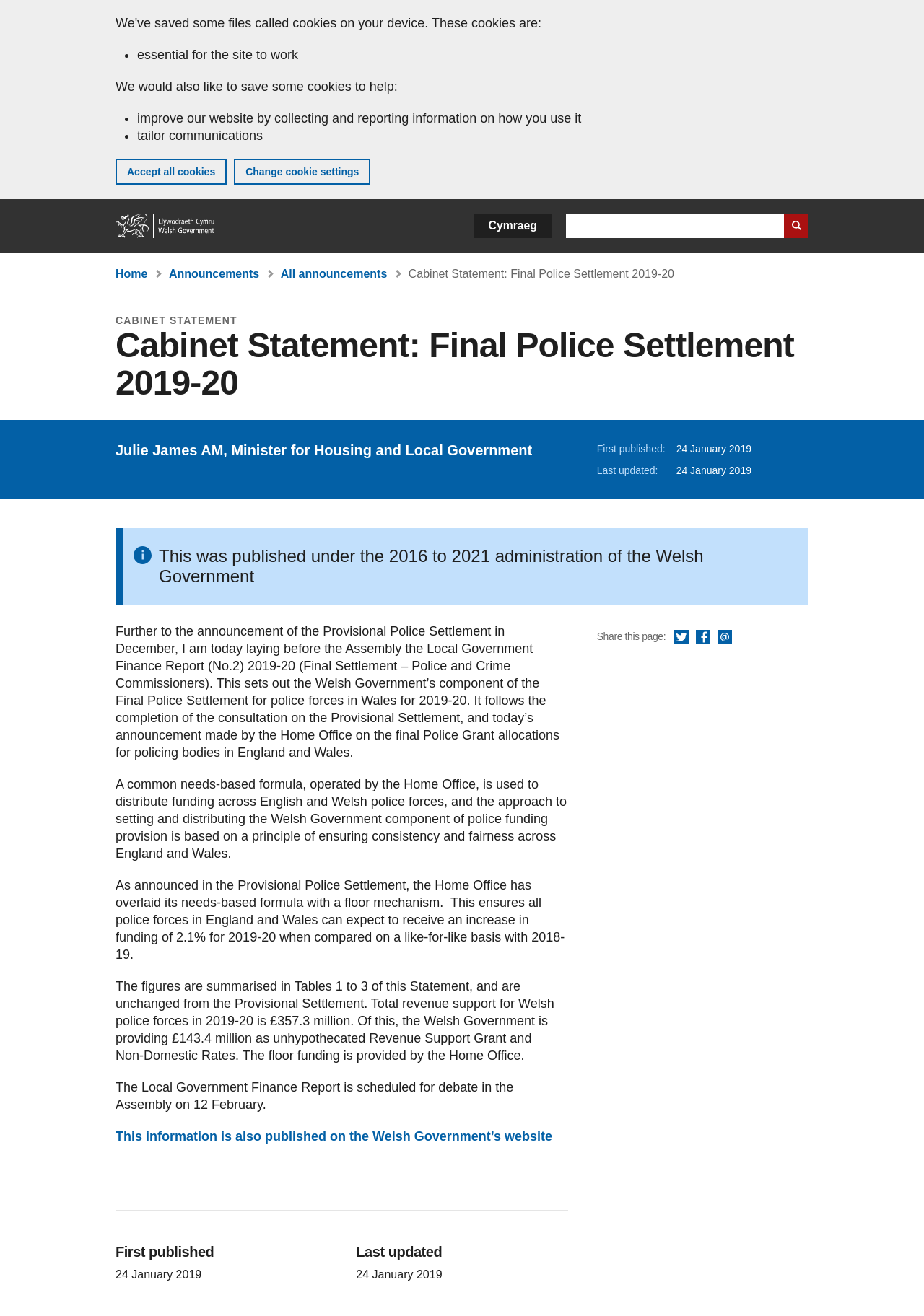Please answer the following question using a single word or phrase: 
What is the purpose of the Local Government Finance Report?

For debate in the Assembly